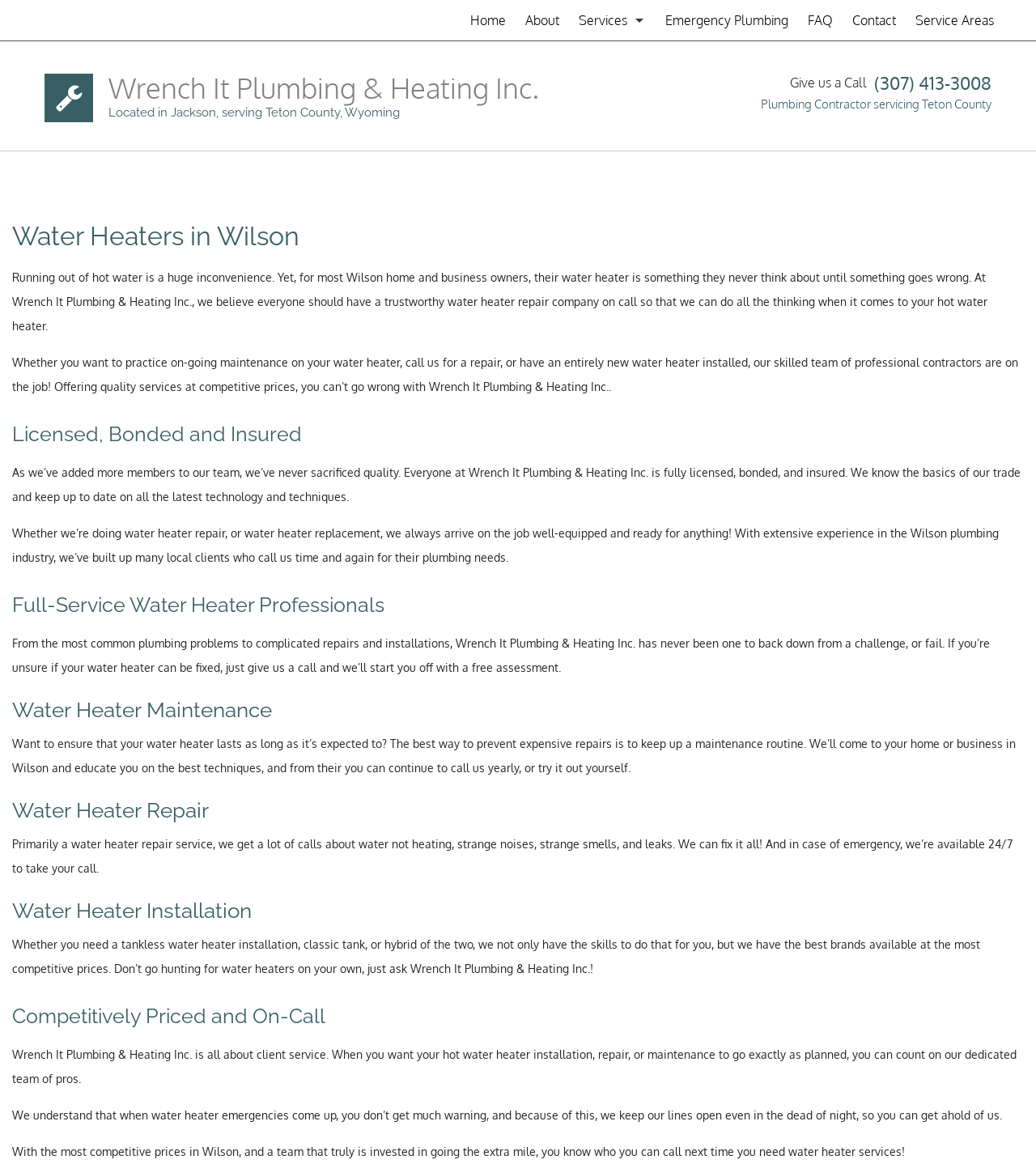Identify the title of the webpage and provide its text content.

Plumbing Contractor servicing Teton County